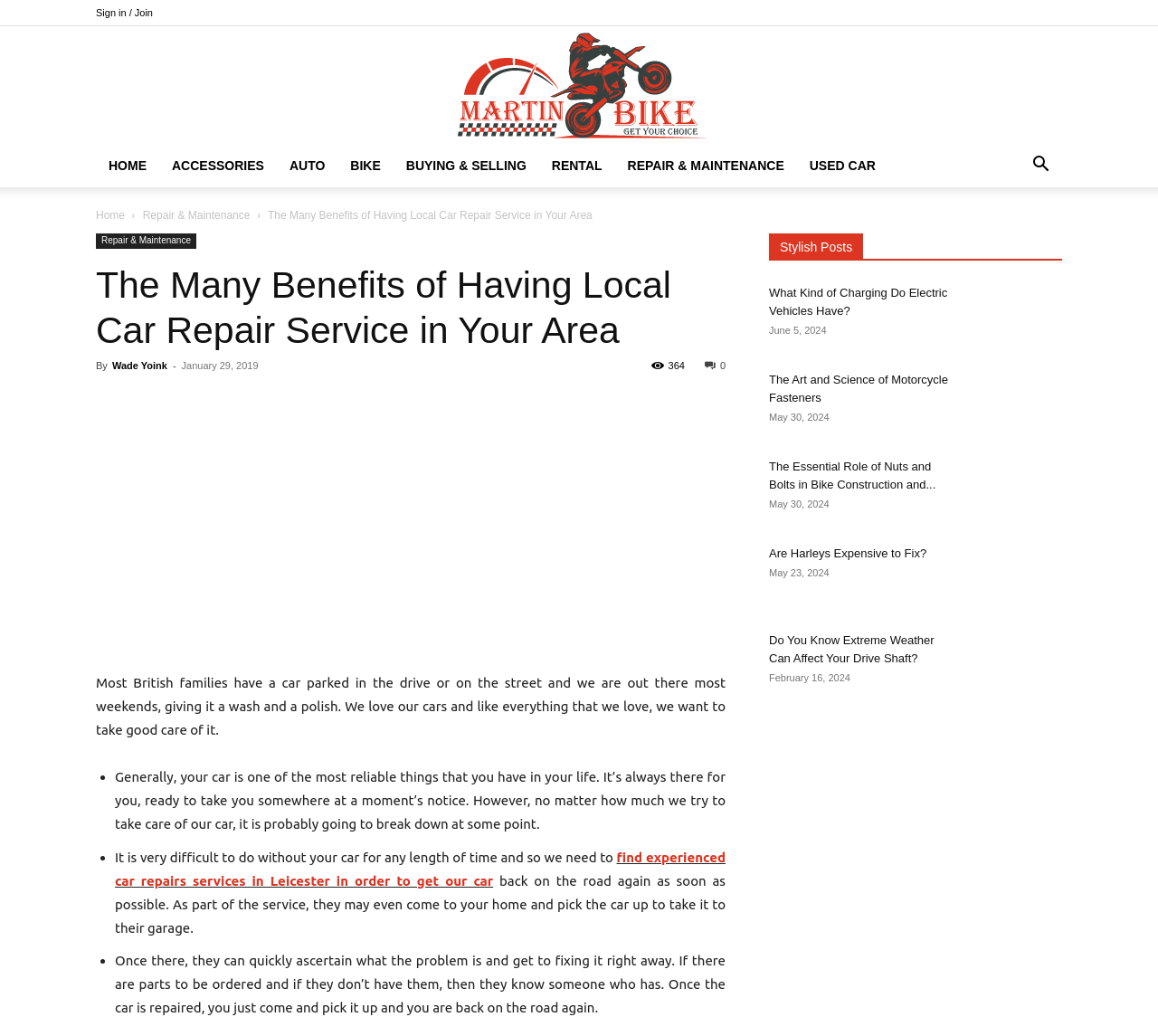What is the author's name?
Kindly give a detailed and elaborate answer to the question.

The author's name can be found in the article's metadata, where it is written 'By Wade Yoink'.